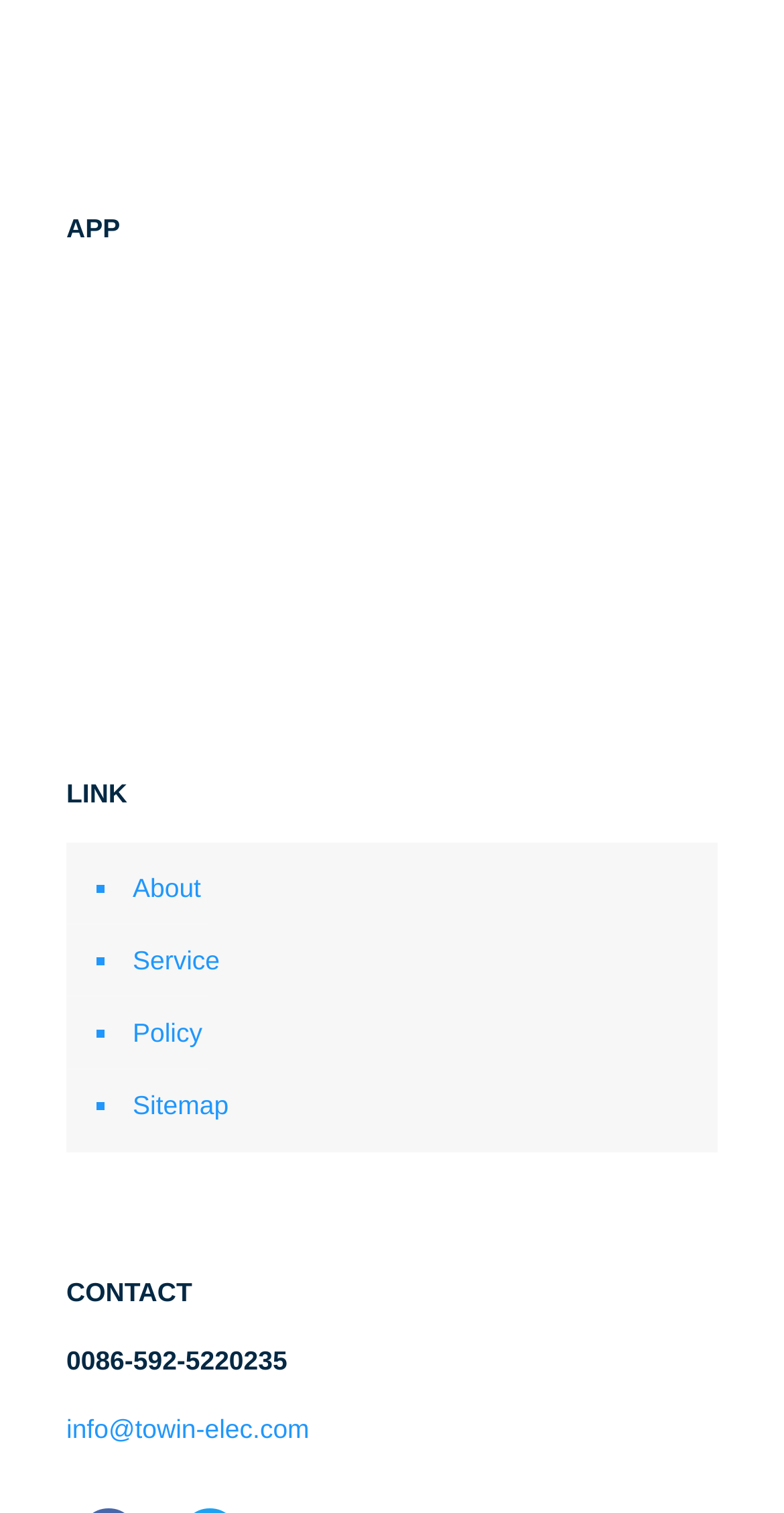Find the bounding box of the web element that fits this description: "Accept all".

None